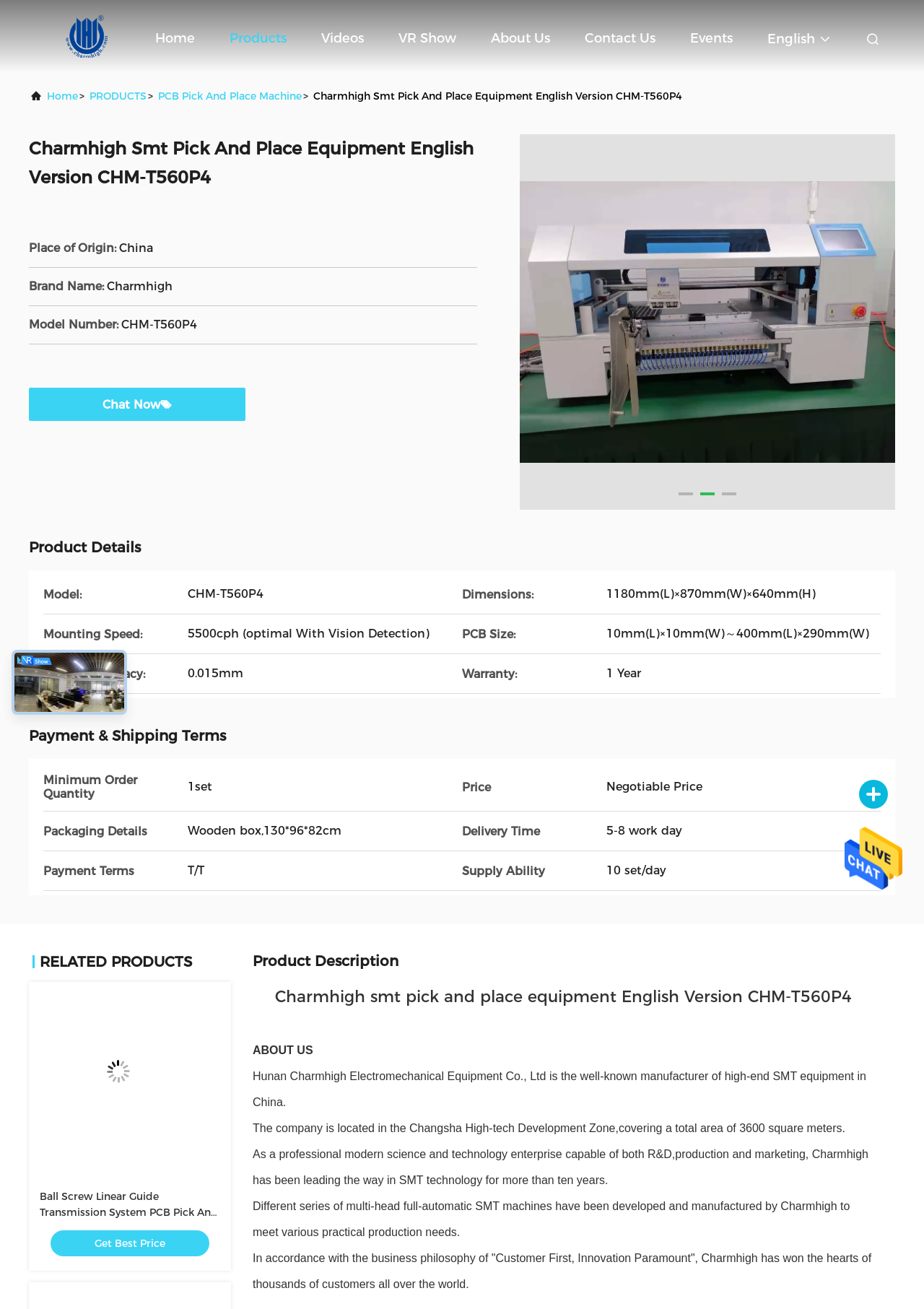Find and indicate the bounding box coordinates of the region you should select to follow the given instruction: "Go to 'Home' page".

[0.168, 0.012, 0.211, 0.046]